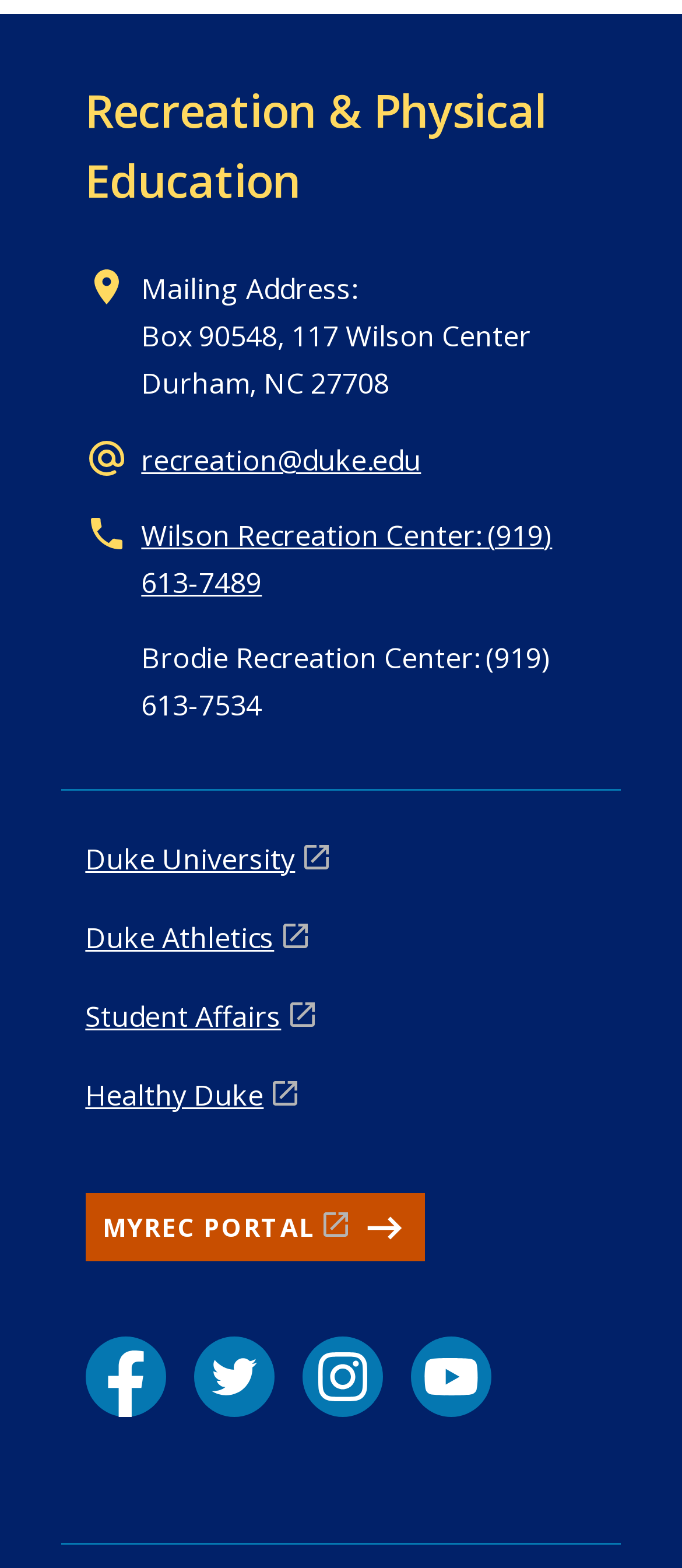Identify the bounding box coordinates of the clickable region to carry out the given instruction: "Visit MYREC PORTAL".

[0.125, 0.761, 0.623, 0.804]